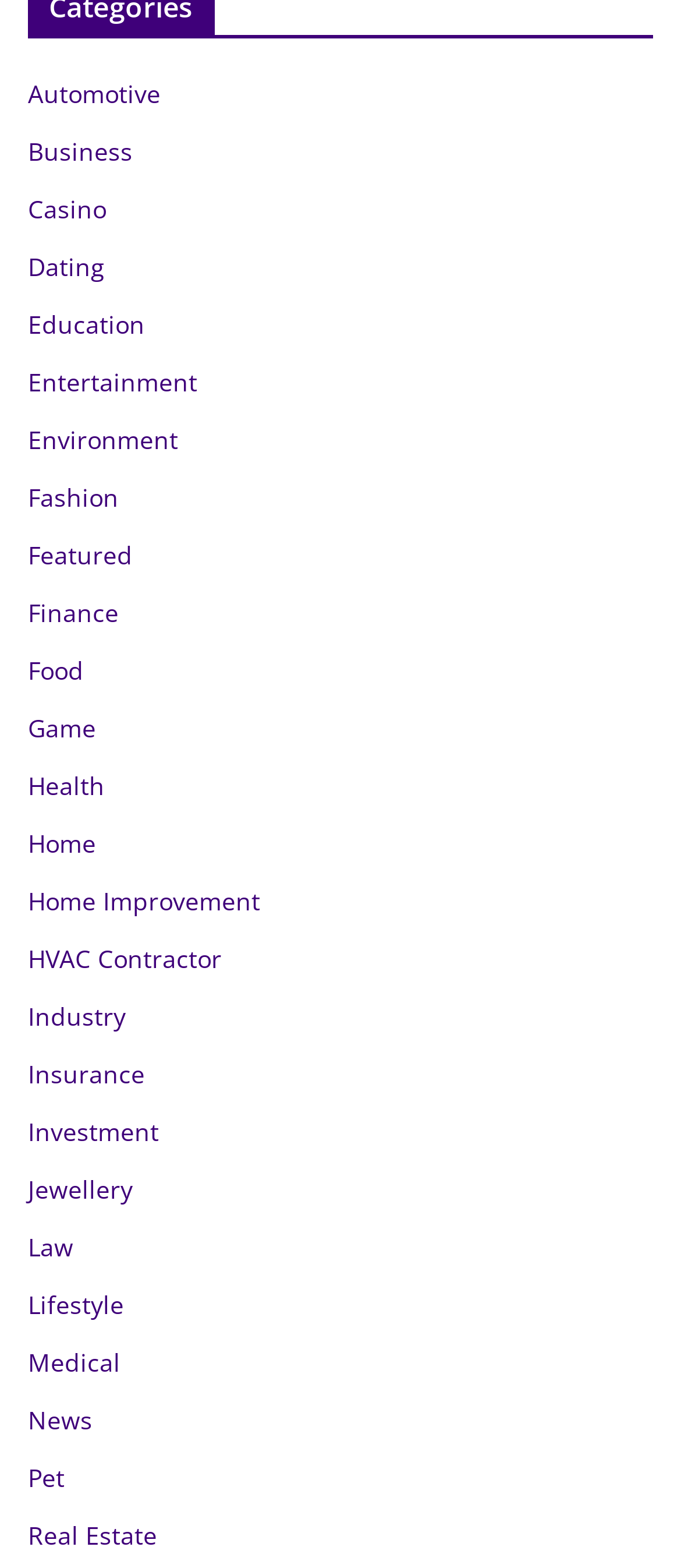What is the category located at the bottom of the list?
We need a detailed and meticulous answer to the question.

By examining the y-coordinates of the link elements, I found that the link element with the text 'Real Estate' has the highest y-coordinate, indicating that it is located at the bottom of the list.